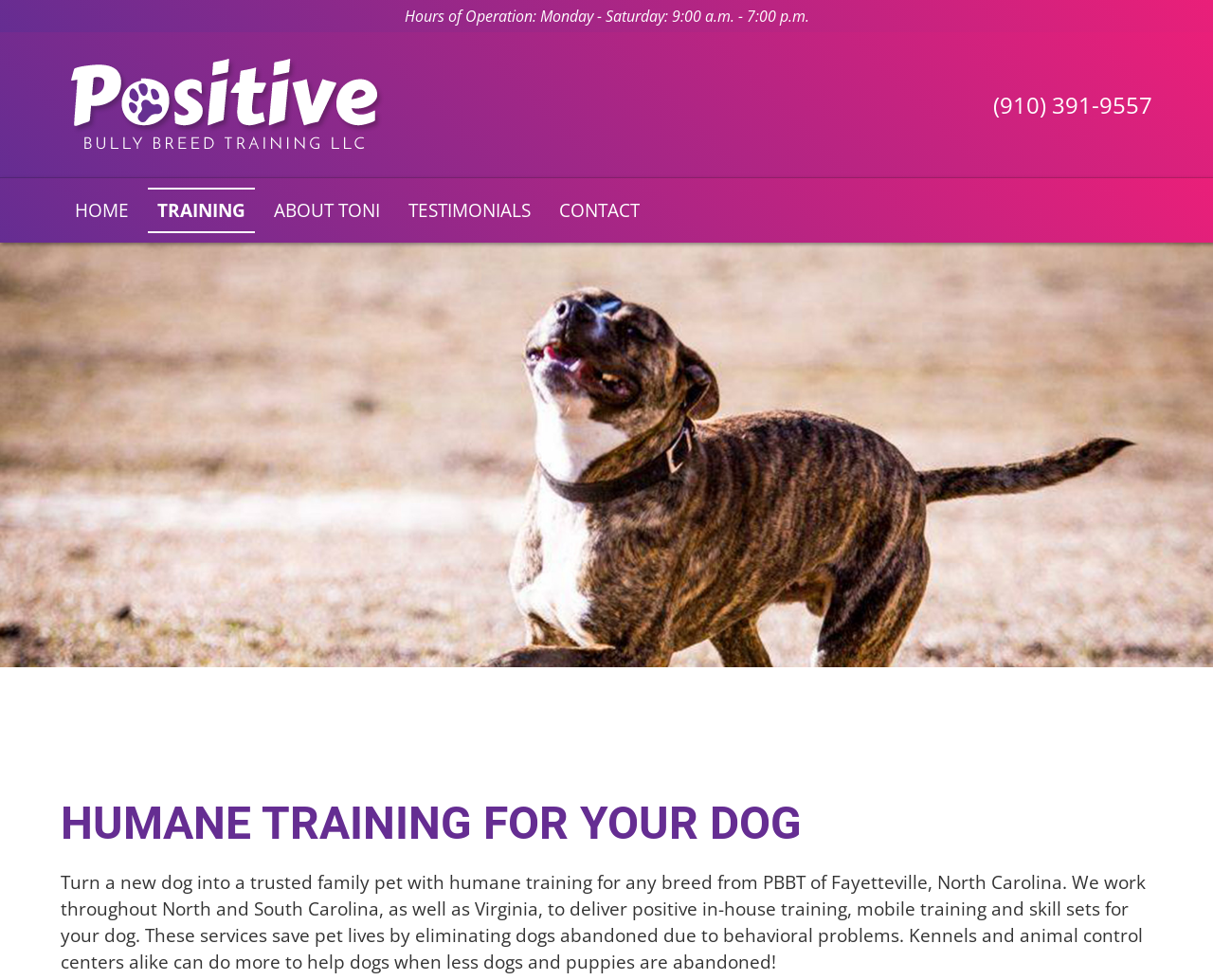Provide a single word or phrase answer to the question: 
What is the main topic of the webpage?

Humane dog training